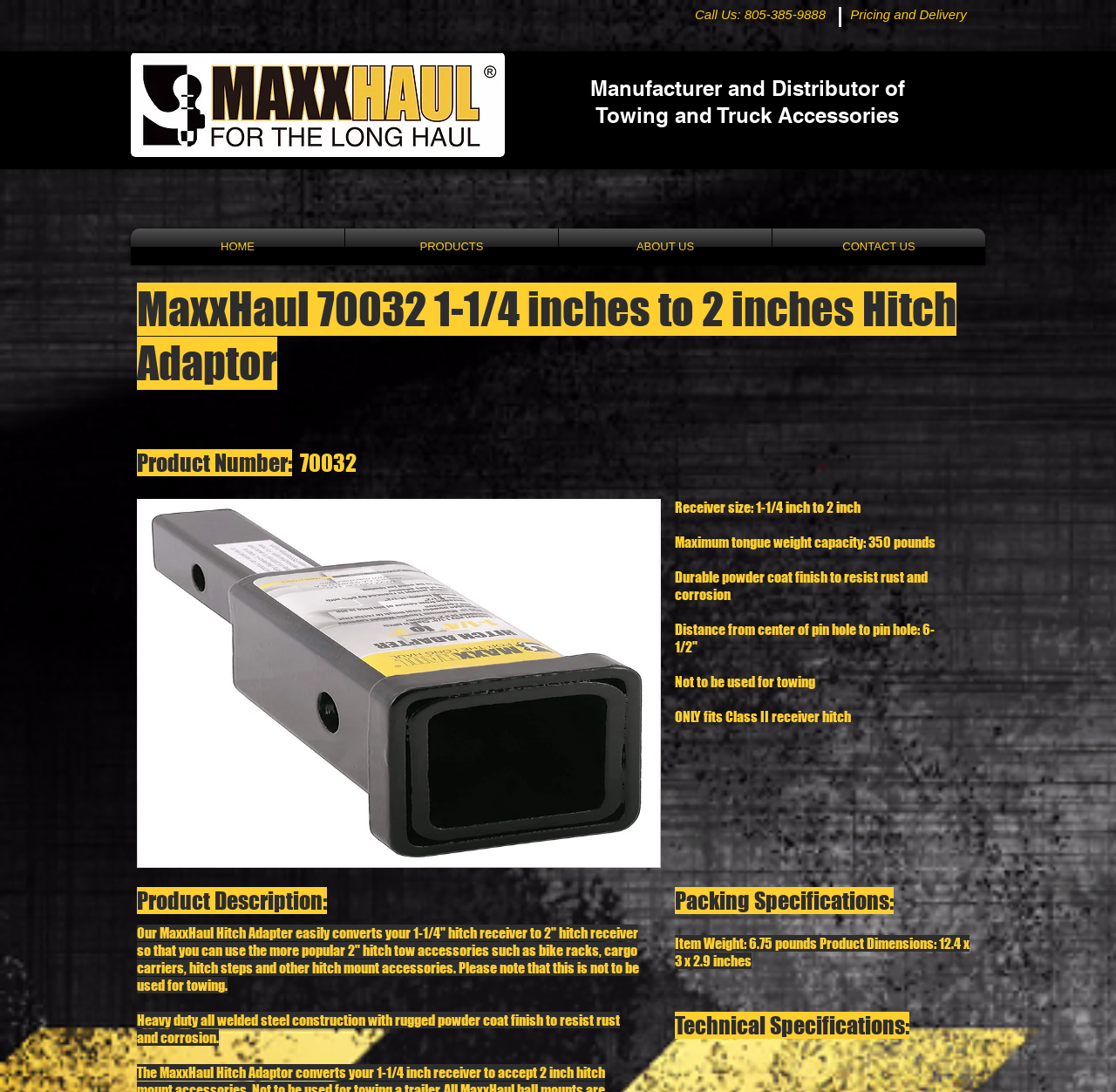Summarize the webpage in an elaborate manner.

This webpage appears to be a product page for a hitch adapter, specifically the MaxxHaul 70032 1-1/4 inches to 2 inches Hitch Adaptor. At the top of the page, there is a heading that reads "Call Us: 805-385-9888" with a link to call the number. Next to it is another heading that says "Pricing and Delivery" with a link to access that information.

Below these headings, there is a large image of the product, which takes up a significant portion of the page. The image is accompanied by a heading that displays the product name and number, "MaxxHaul 70032 1-1/4 inches to 2 inches Hitch Adaptor" and "Product Number: 70032".

To the right of the image, there is a navigation menu with links to different sections of the website, including "HOME", "PRODUCTS", "ABOUT US", and "CONTACT US". Below the navigation menu, there is a product description that explains the features and benefits of the hitch adapter.

The product description is divided into several sections, including "Product Description", "Packing Specifications", and "Technical Specifications". The "Product Description" section provides a detailed explanation of the product's features and how it can be used. The "Packing Specifications" section lists the item weight and product dimensions, while the "Technical Specifications" section provides additional details about the product's construction and capabilities.

Throughout the product description, there are several static text elements that provide additional information about the product, including its receiver size, maximum tongue weight capacity, and distance from the center of the pin hole to the pin hole. There are also warnings and notes about the product's usage, such as "Not to be used for towing" and "ONLY fits Class II receiver hitch".